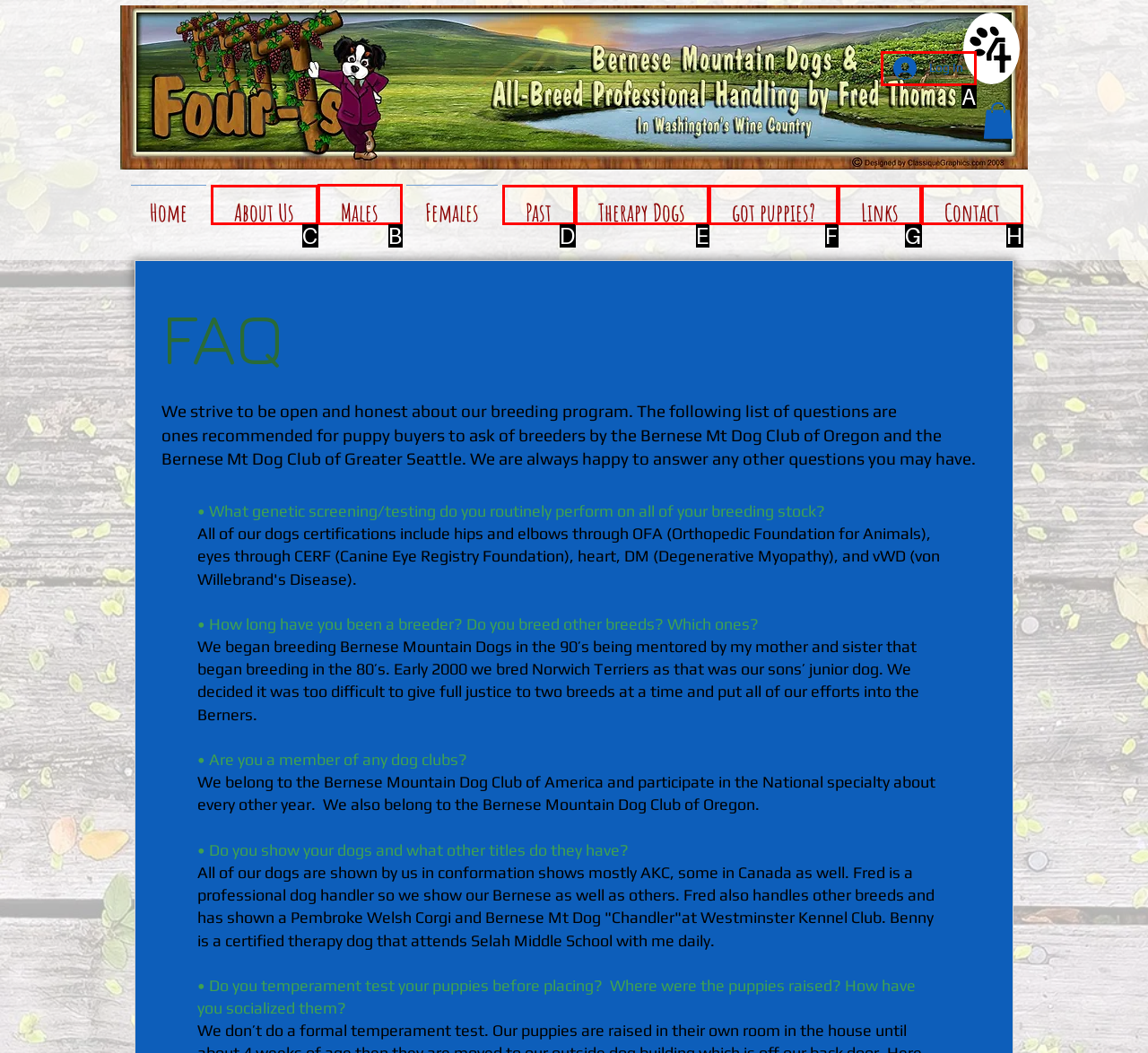Determine which HTML element should be clicked for this task: Learn about the Males
Provide the option's letter from the available choices.

B